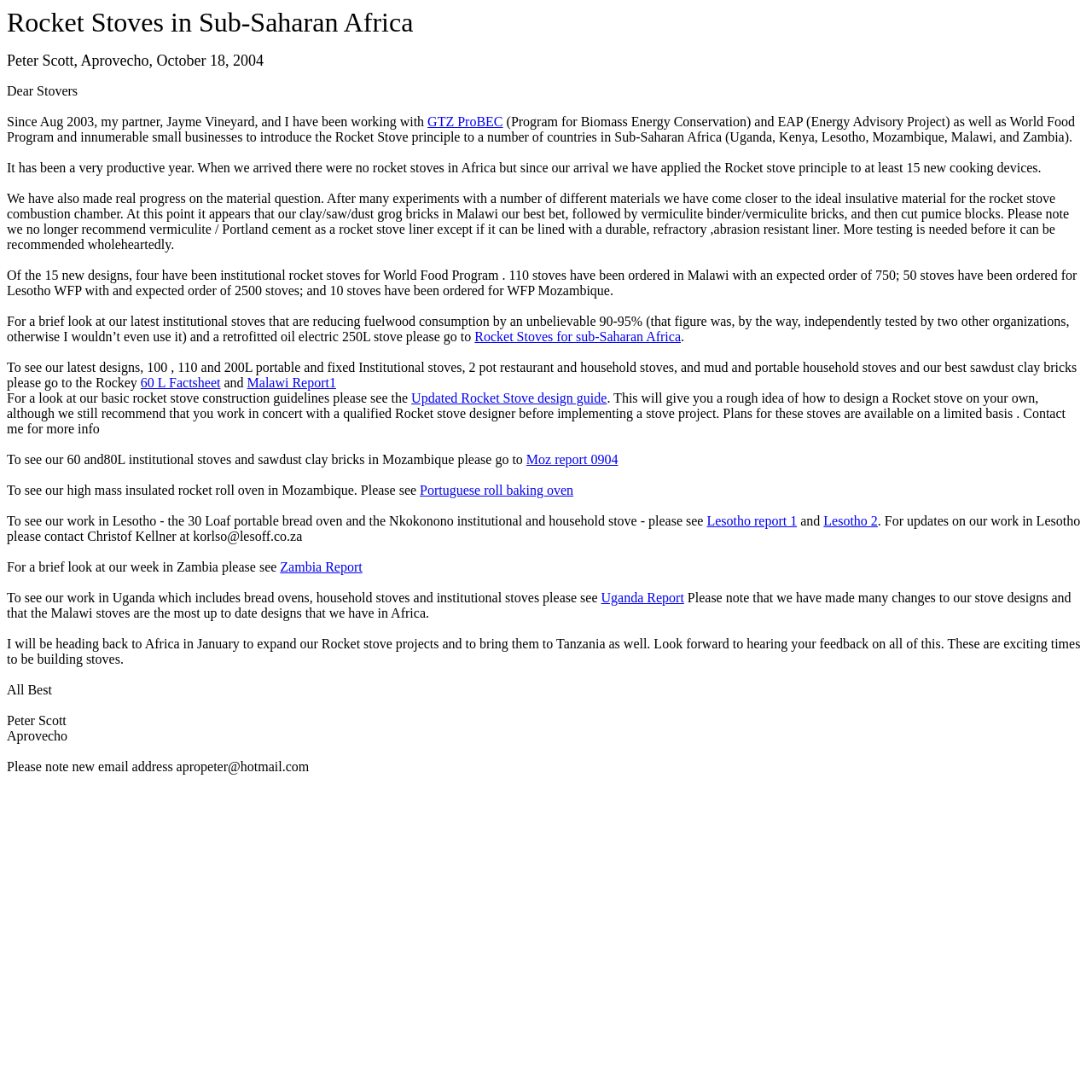Using the elements shown in the image, answer the question comprehensively: What is the percentage of fuelwood consumption reduction?

The author mentions that the institutional stoves have been reducing fuelwood consumption by an unbelievable 90-95%, which is a figure that was independently tested by two other organizations.